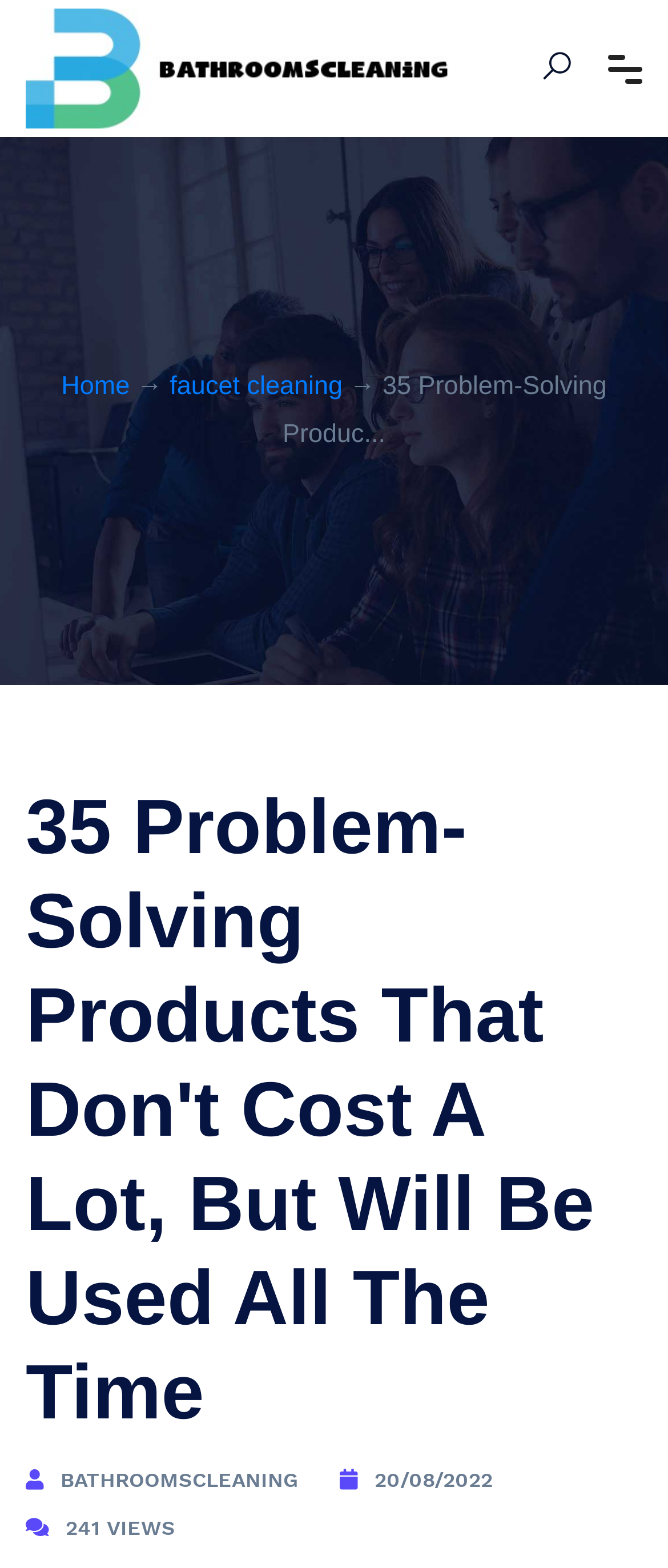Give a one-word or short phrase answer to the question: 
What is the category of the webpage?

Bathroom cleaning